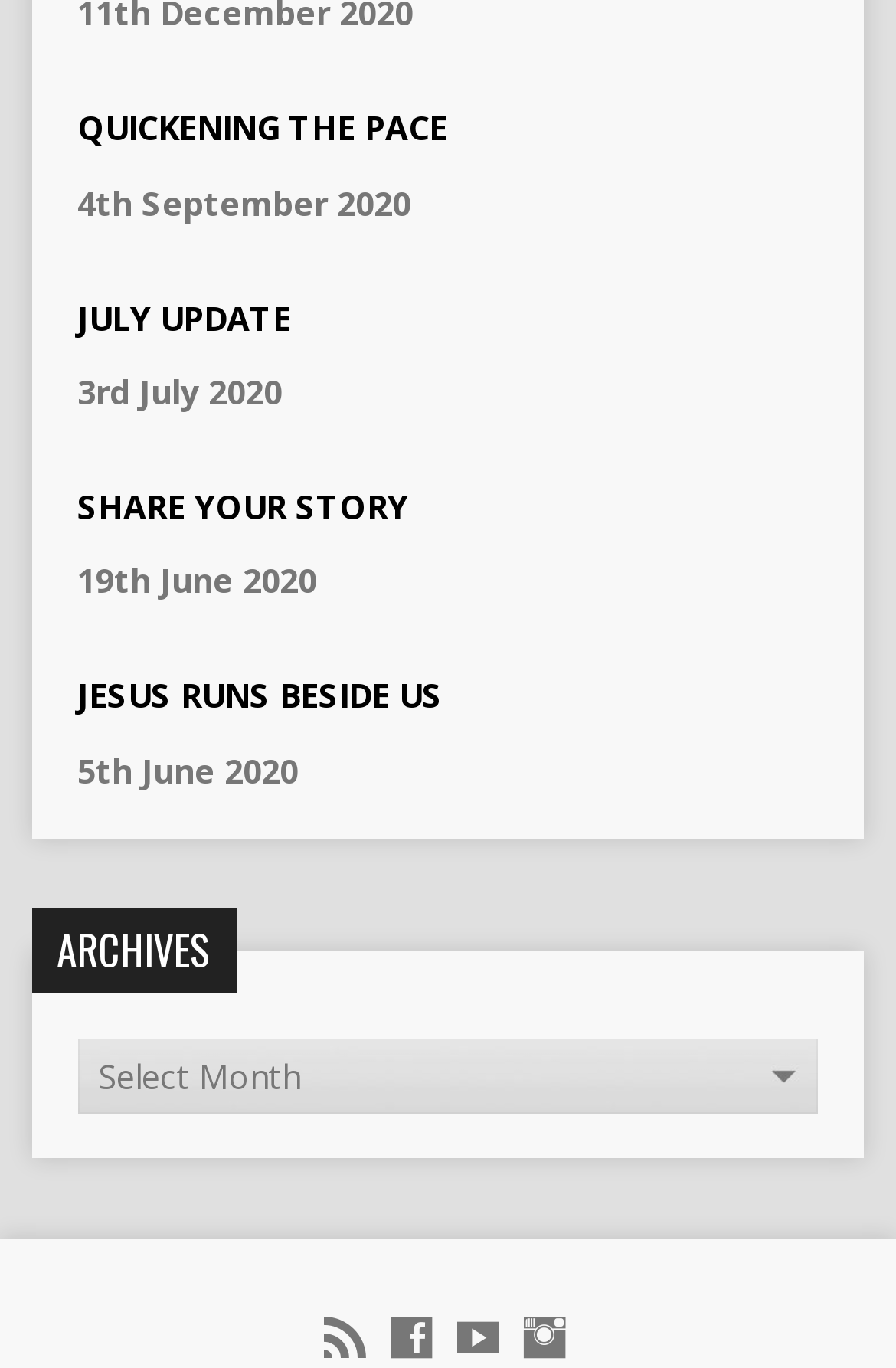What is the date of the latest article?
Using the visual information, respond with a single word or phrase.

4th September 2020